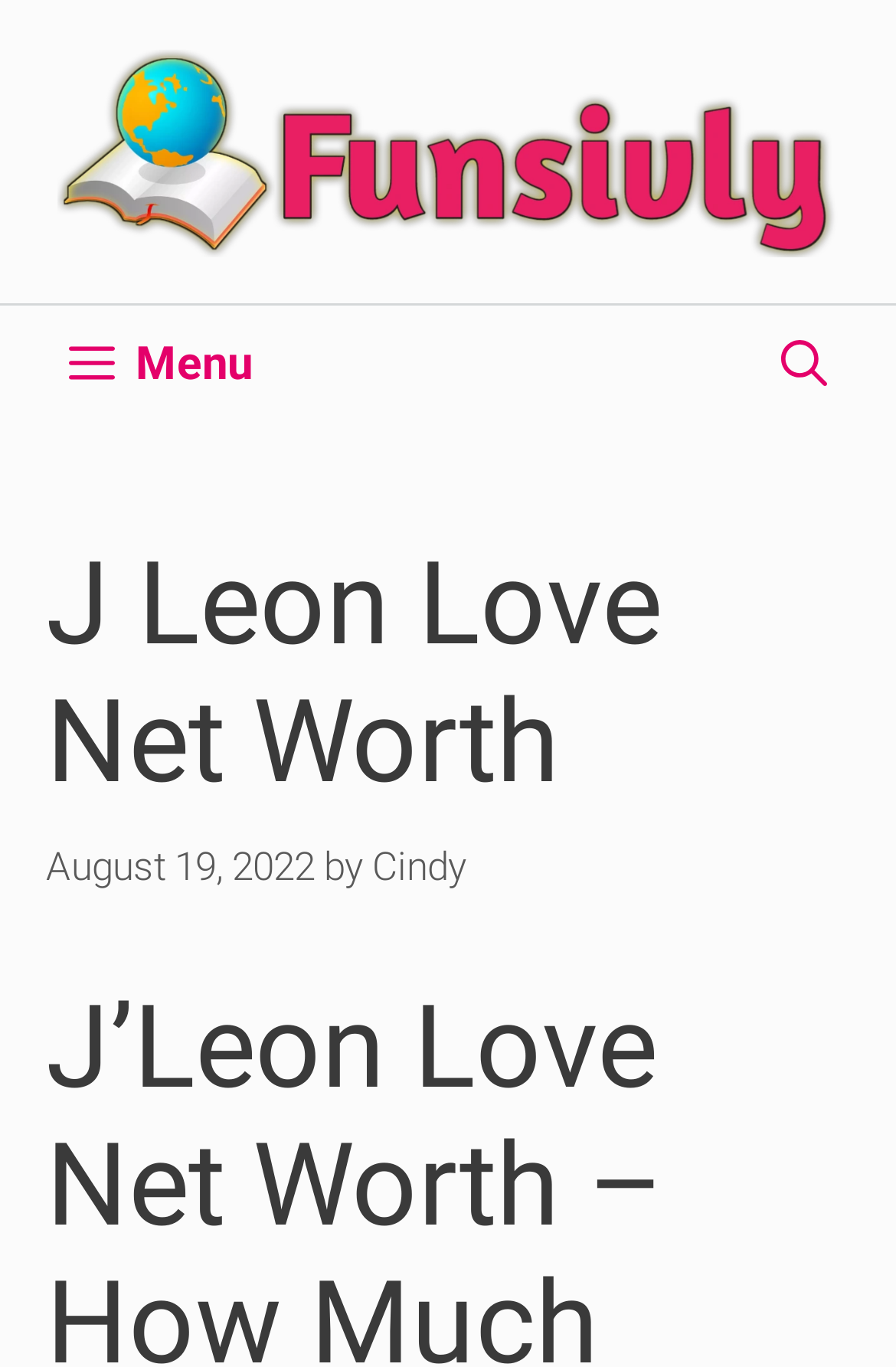Please answer the following question using a single word or phrase: 
Who is the author of the article?

Cindy